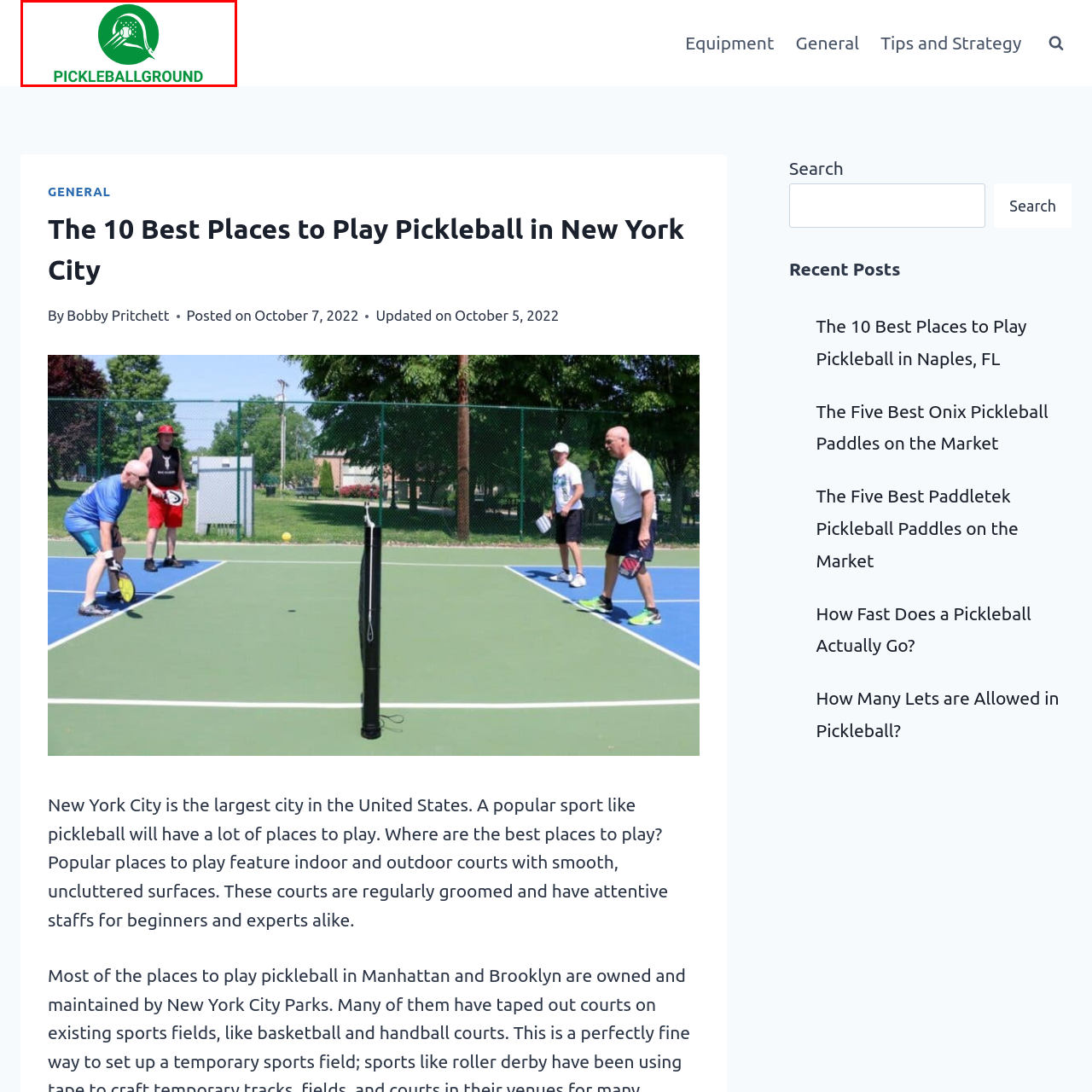Articulate a detailed narrative of what is visible inside the red-delineated region of the image.

The image features the logo of "Pickleballground," presented in a vibrant green color scheme. The design includes graphic elements that evoke the excitement of the sport, such as stylized paddles and a ball, integrated into a circular format. Beneath this graphic, the text "PICKLEBALLGROUND" is prominently displayed in bold, capital letters, reinforcing the brand’s identity as a hub for pickleball enthusiasts. This logo encapsulates the spirit of the sport and serves as an inviting representation for players seeking information on the best places to play pickleball, particularly in New York City.